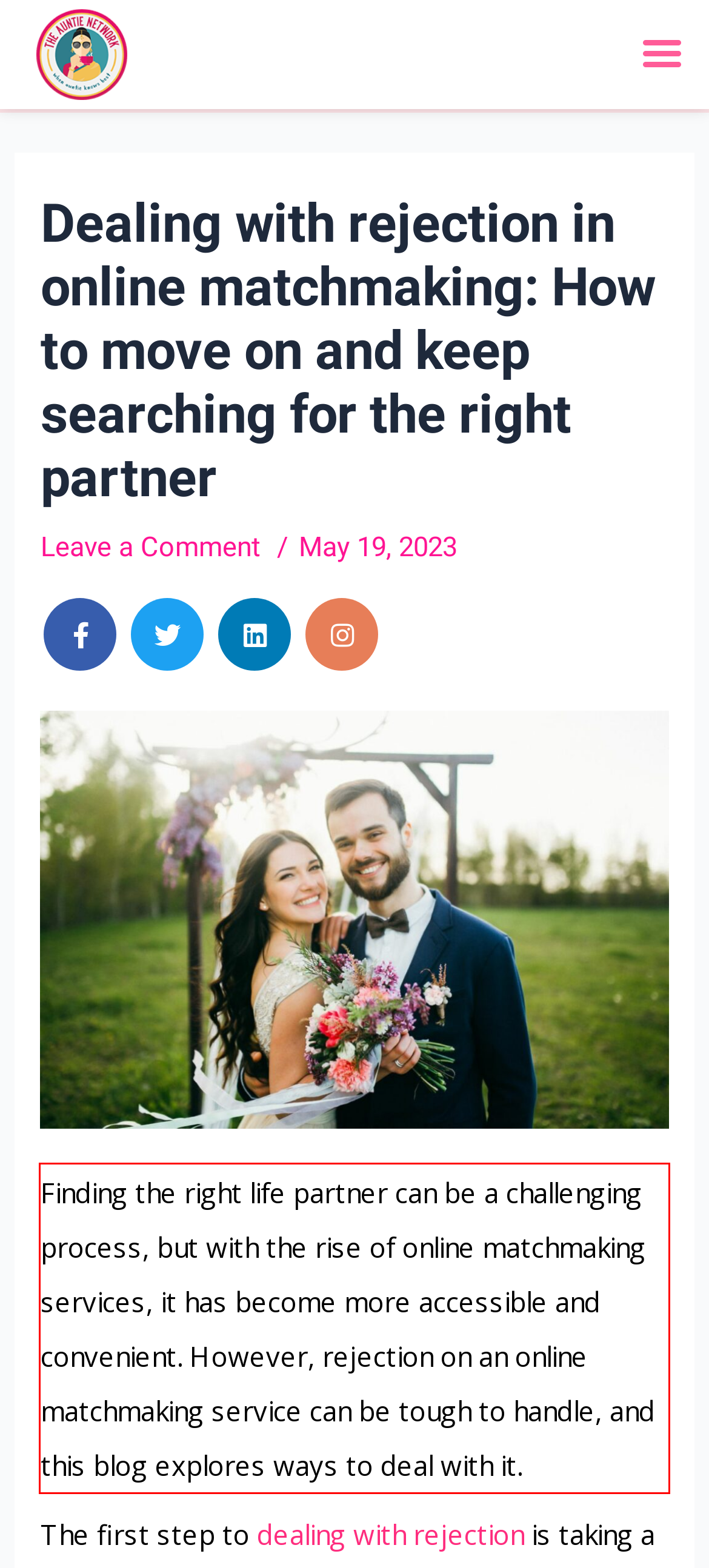Examine the webpage screenshot, find the red bounding box, and extract the text content within this marked area.

Finding the right life partner can be a challenging process, but with the rise of online matchmaking services, it has become more accessible and convenient. However, rejection on an online matchmaking service can be tough to handle, and this blog explores ways to deal with it.